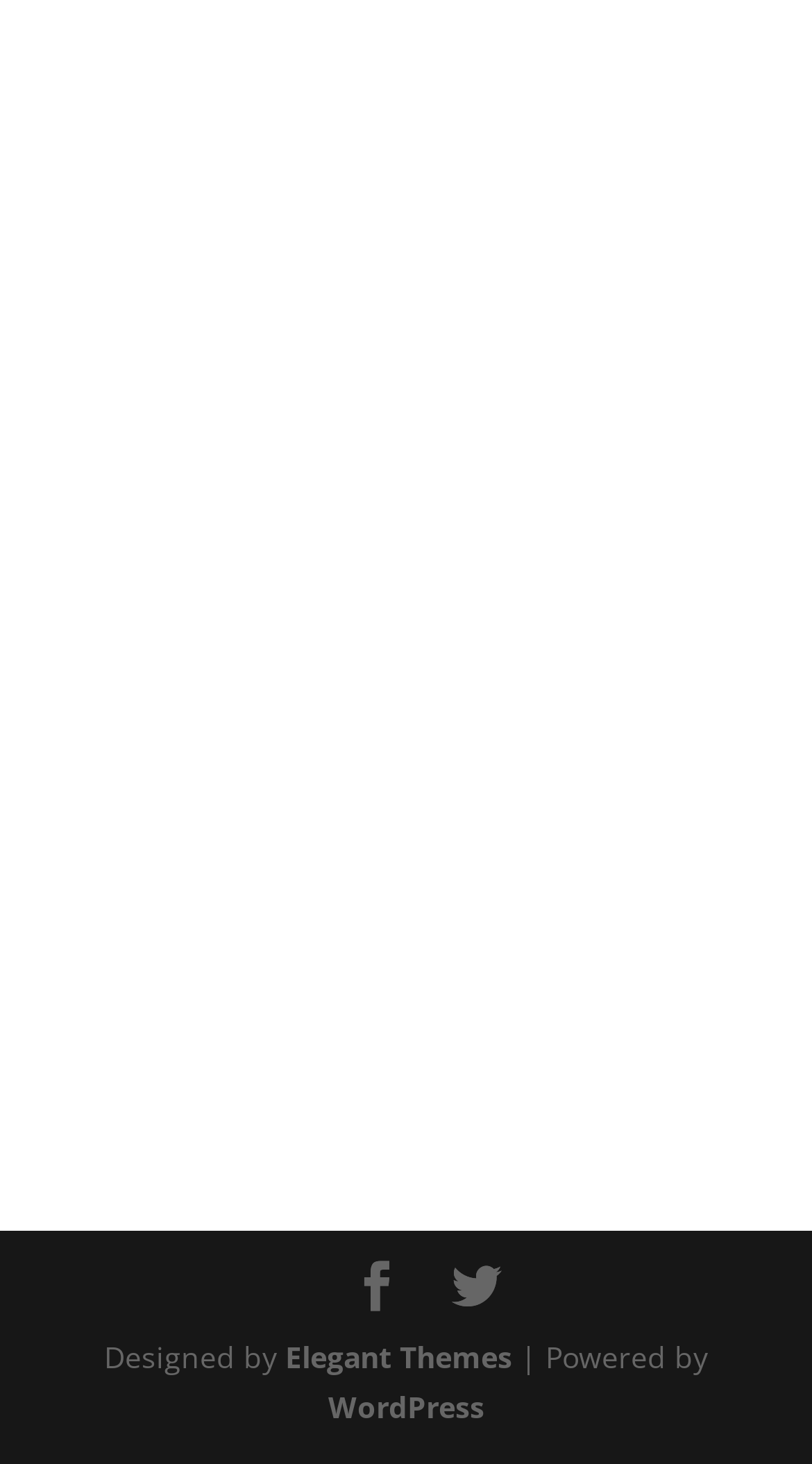Can you find the bounding box coordinates for the element to click on to achieve the instruction: "visit Elegant Themes"?

[0.351, 0.913, 0.631, 0.94]